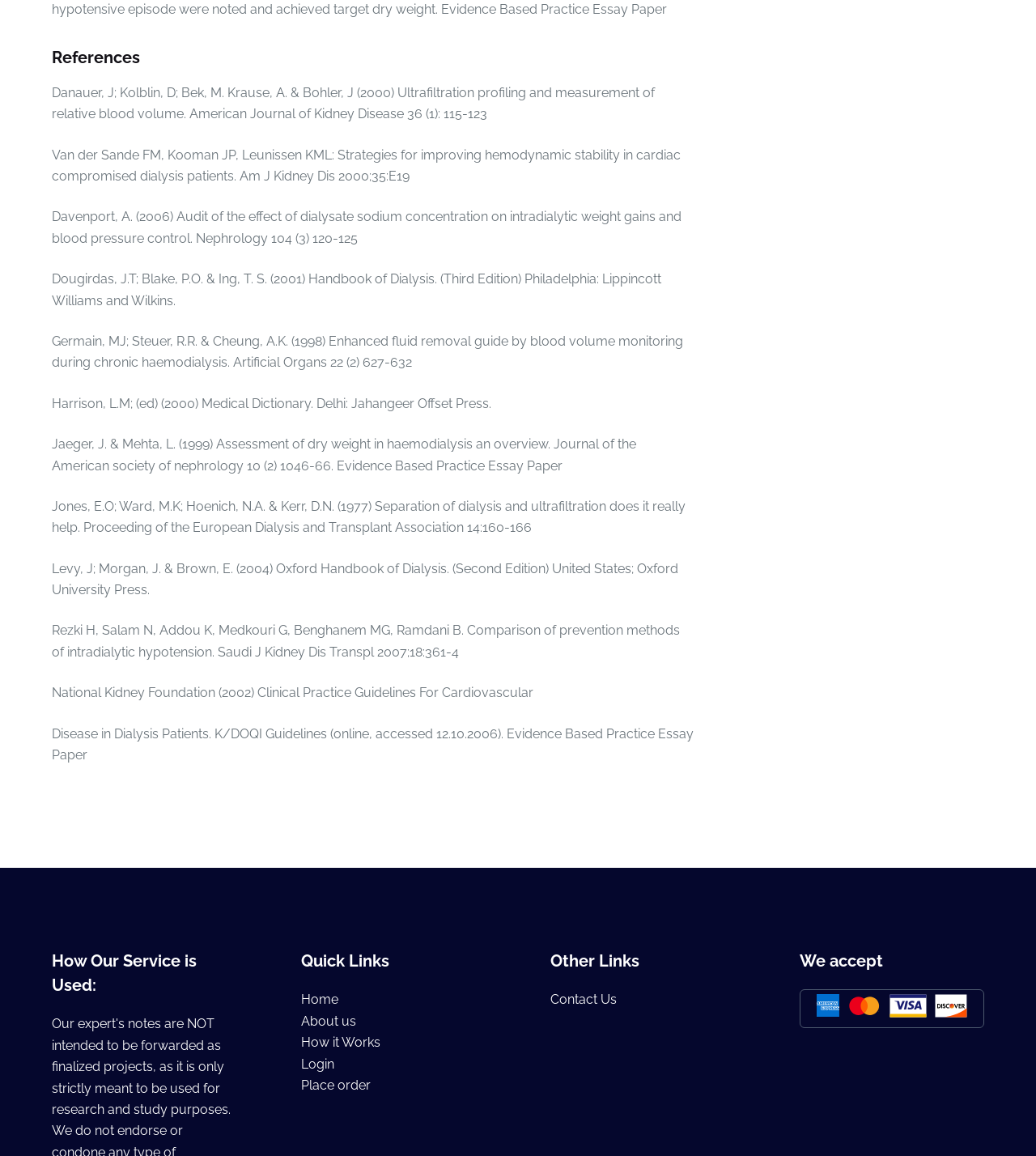What is the main topic of the references?
Based on the image, answer the question in a detailed manner.

The main topic of the references can be inferred from the list of citations provided, which are all related to dialysis, kidney disease, and hemodialysis. The references include academic papers, books, and guidelines from reputable sources, indicating that the webpage is focused on providing information and resources related to dialysis.